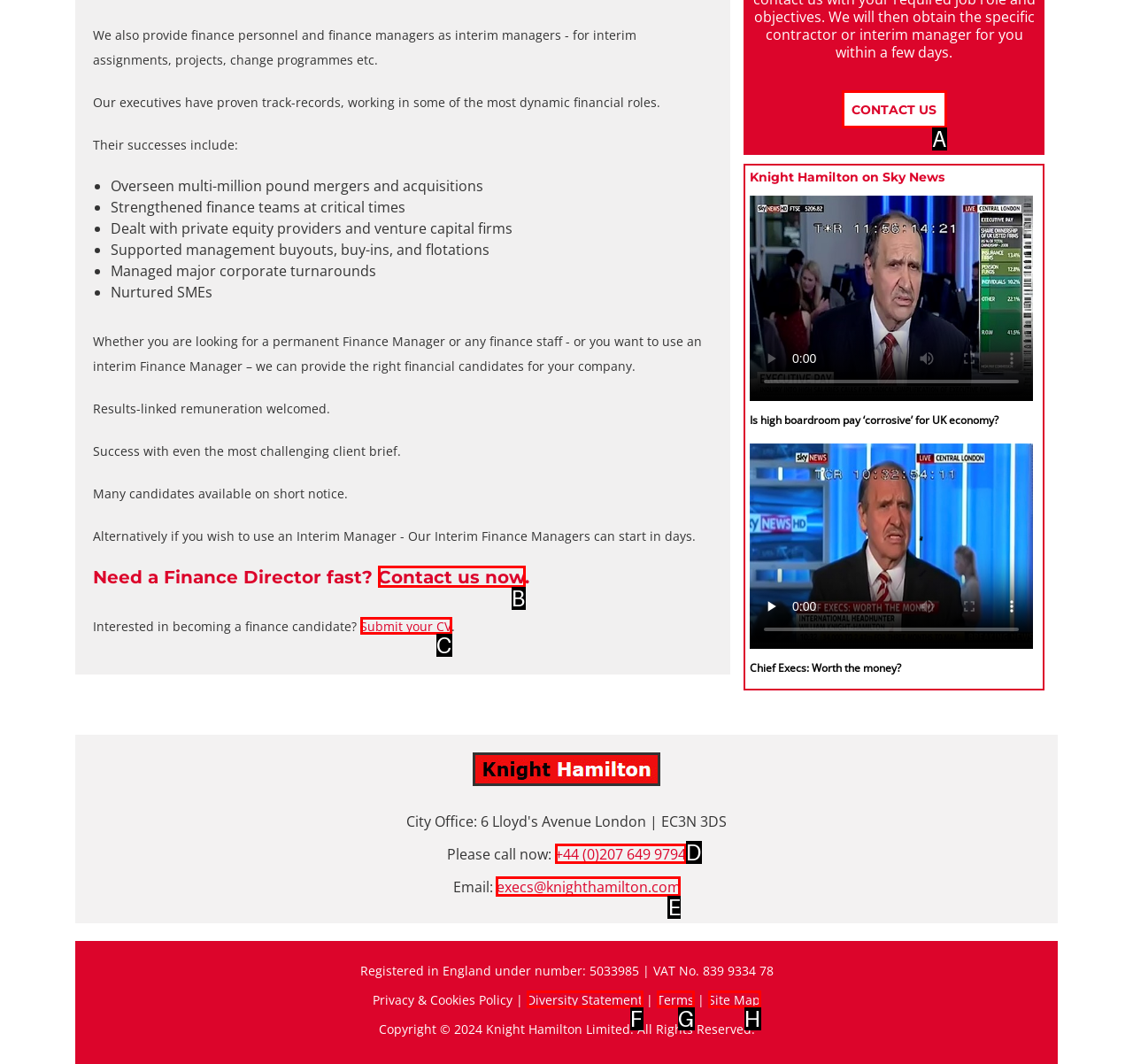Determine which HTML element best suits the description: execs@knighthamilton.com. Reply with the letter of the matching option.

E